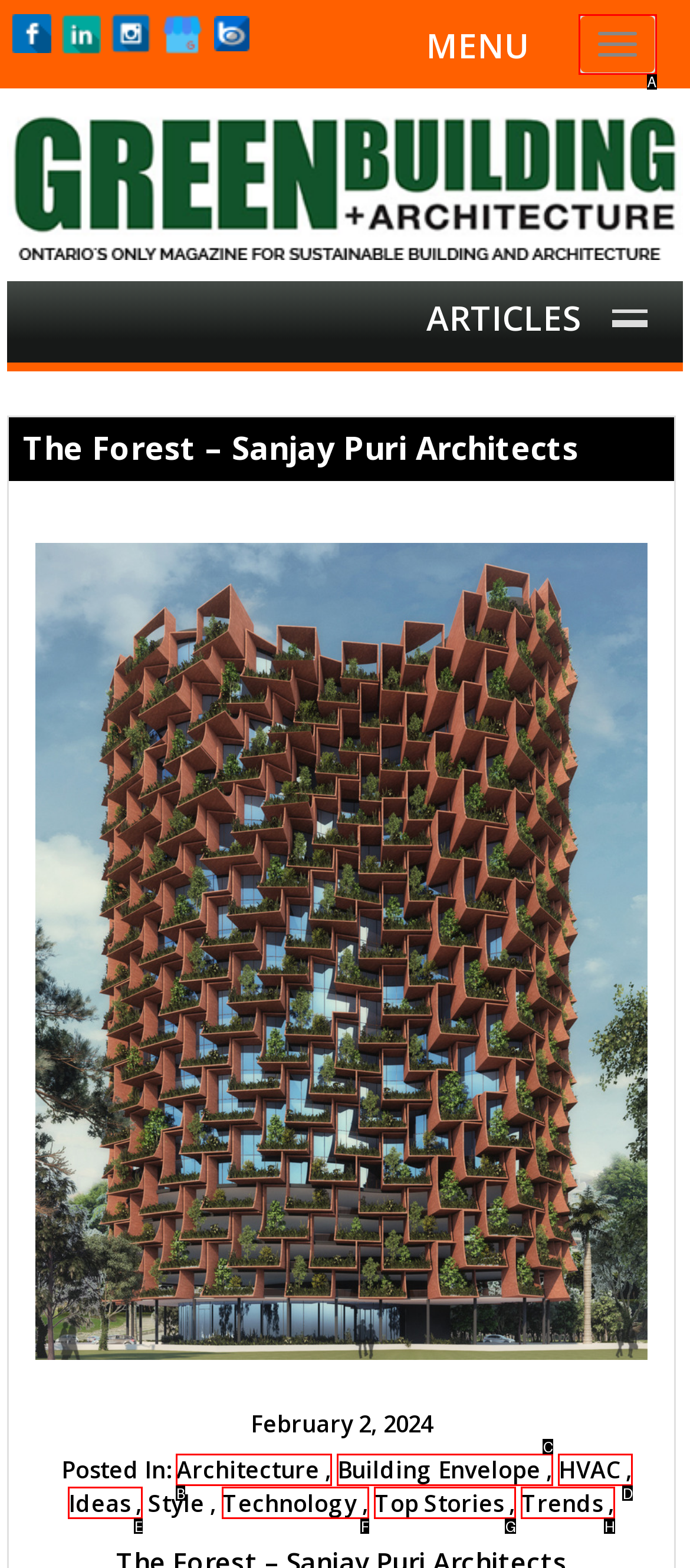Given the description: HVAC ,
Identify the letter of the matching UI element from the options.

D